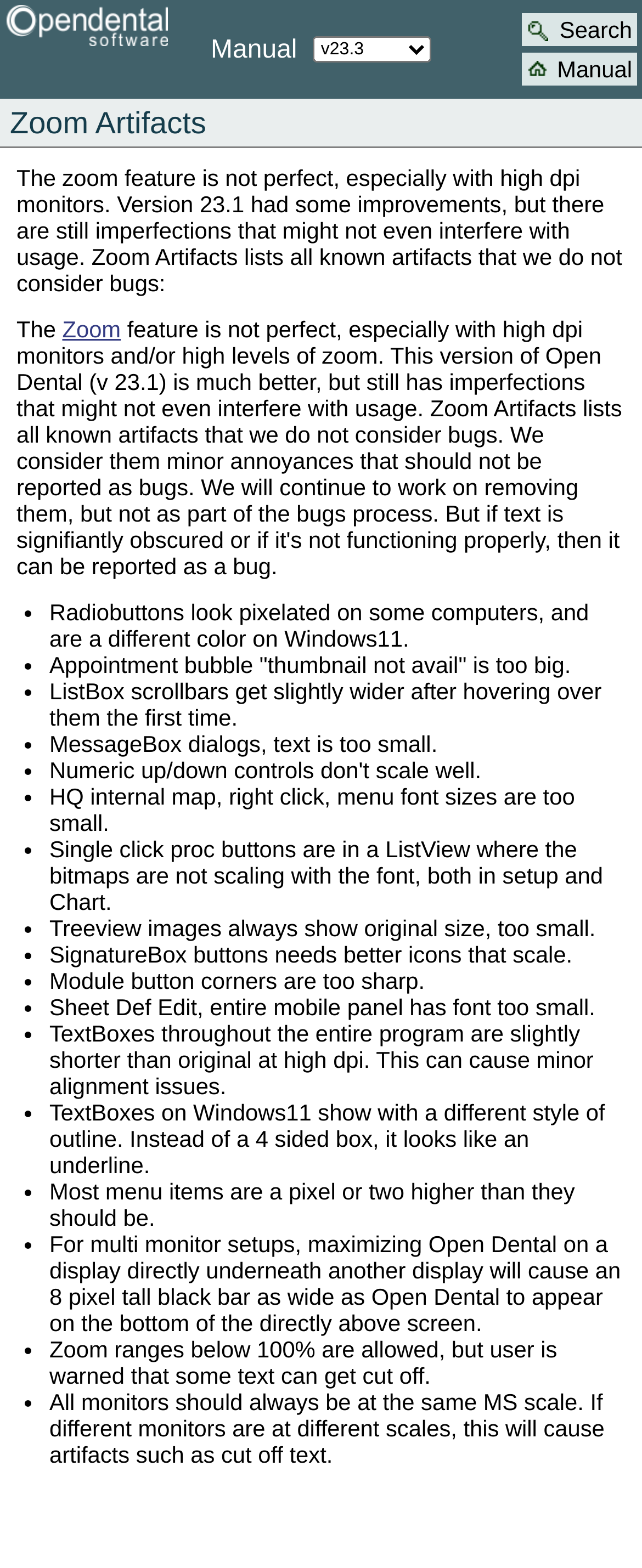Based on the image, provide a detailed and complete answer to the question: 
What is the warning for zoom ranges below 100%?

According to the webpage, zoom ranges below 100% are allowed, but the user is warned that some text can get cut off. This warning is mentioned in the webpage as one of the zoom artifacts.